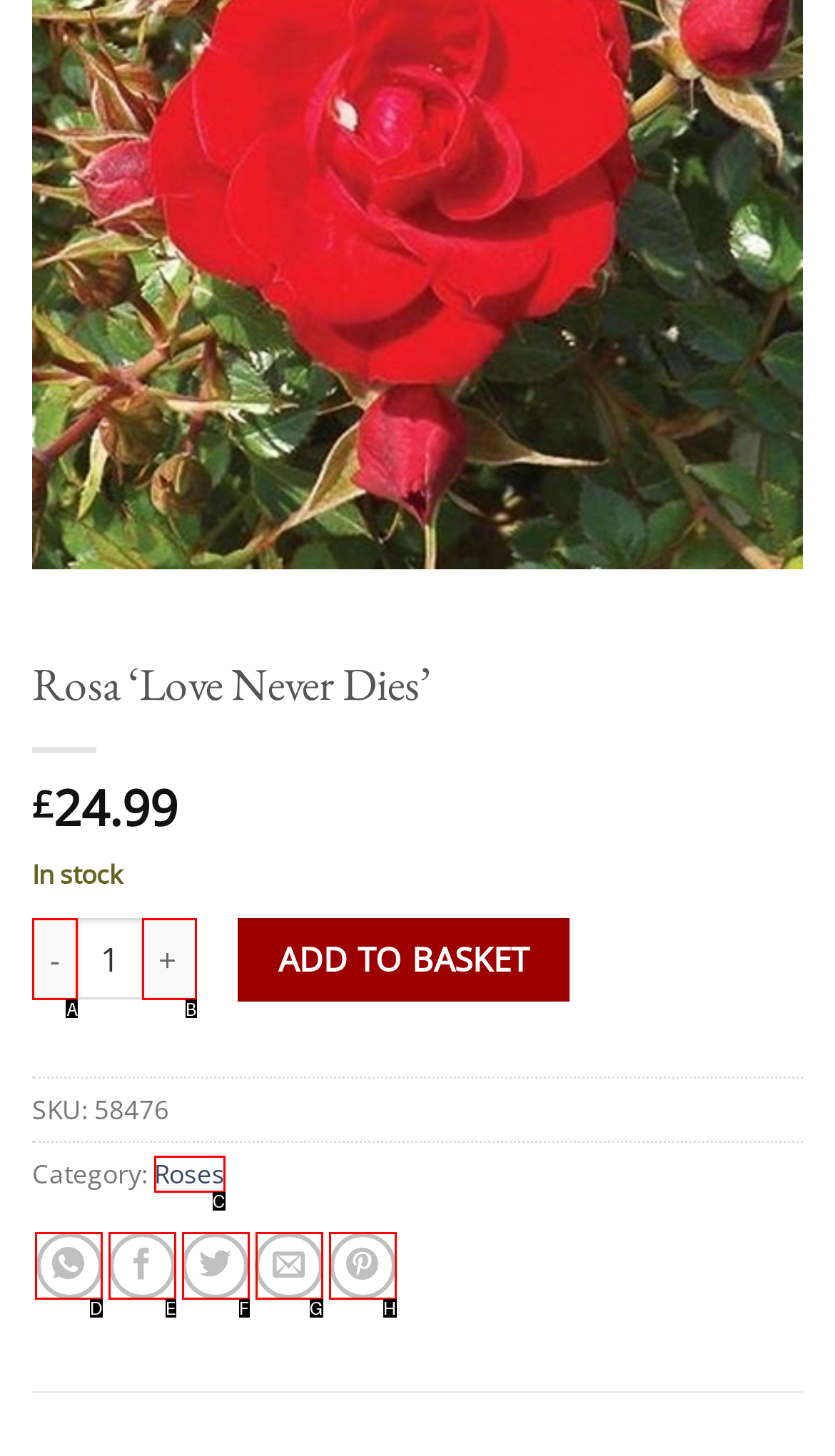Identify which HTML element matches the description: Roses. Answer with the correct option's letter.

C